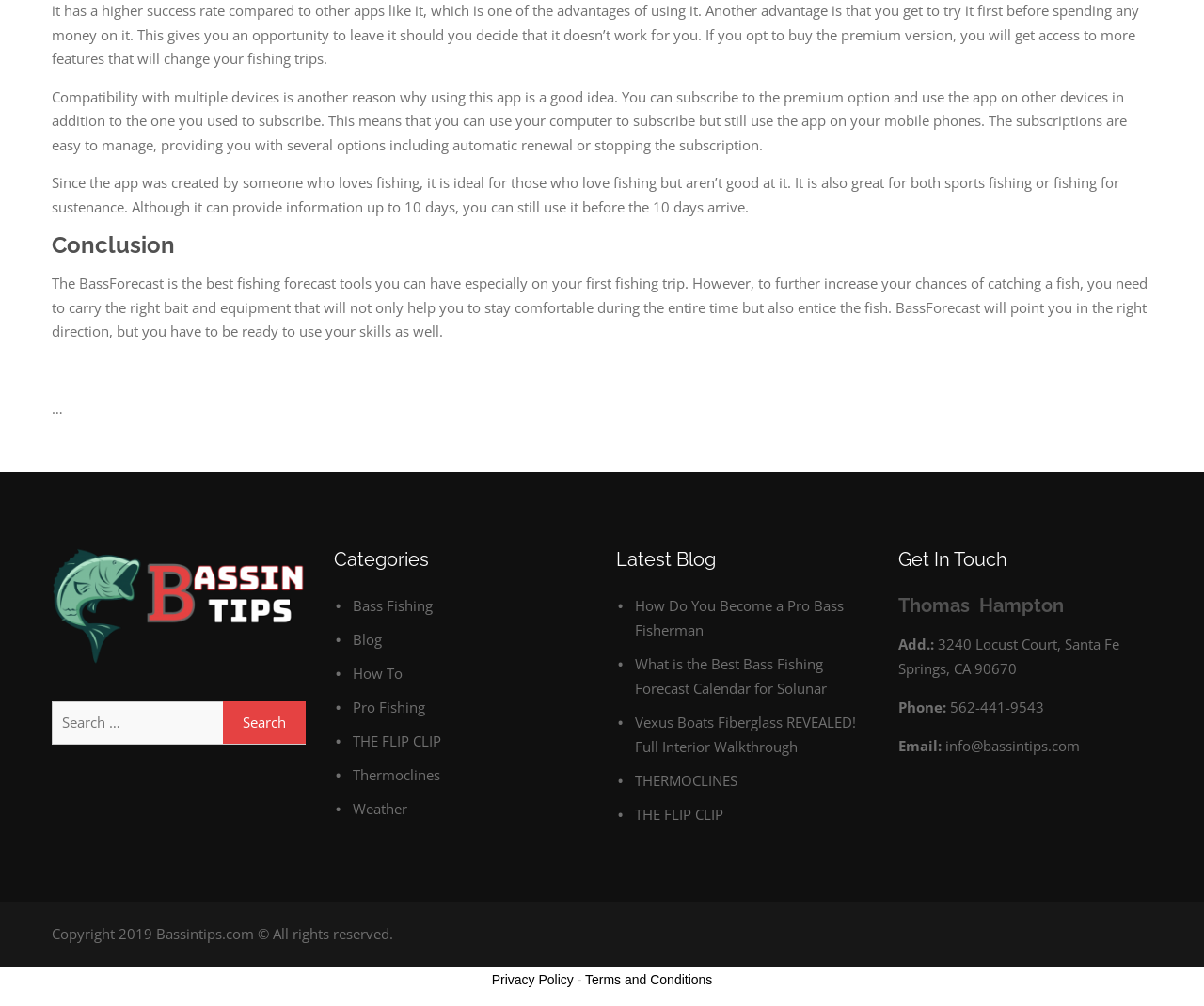Analyze the image and answer the question with as much detail as possible: 
What is the copyright year of Bassintips.com?

The webpage has a footer section that displays the copyright information, which includes the year 2019. This indicates that the copyright year of Bassintips.com is 2019.